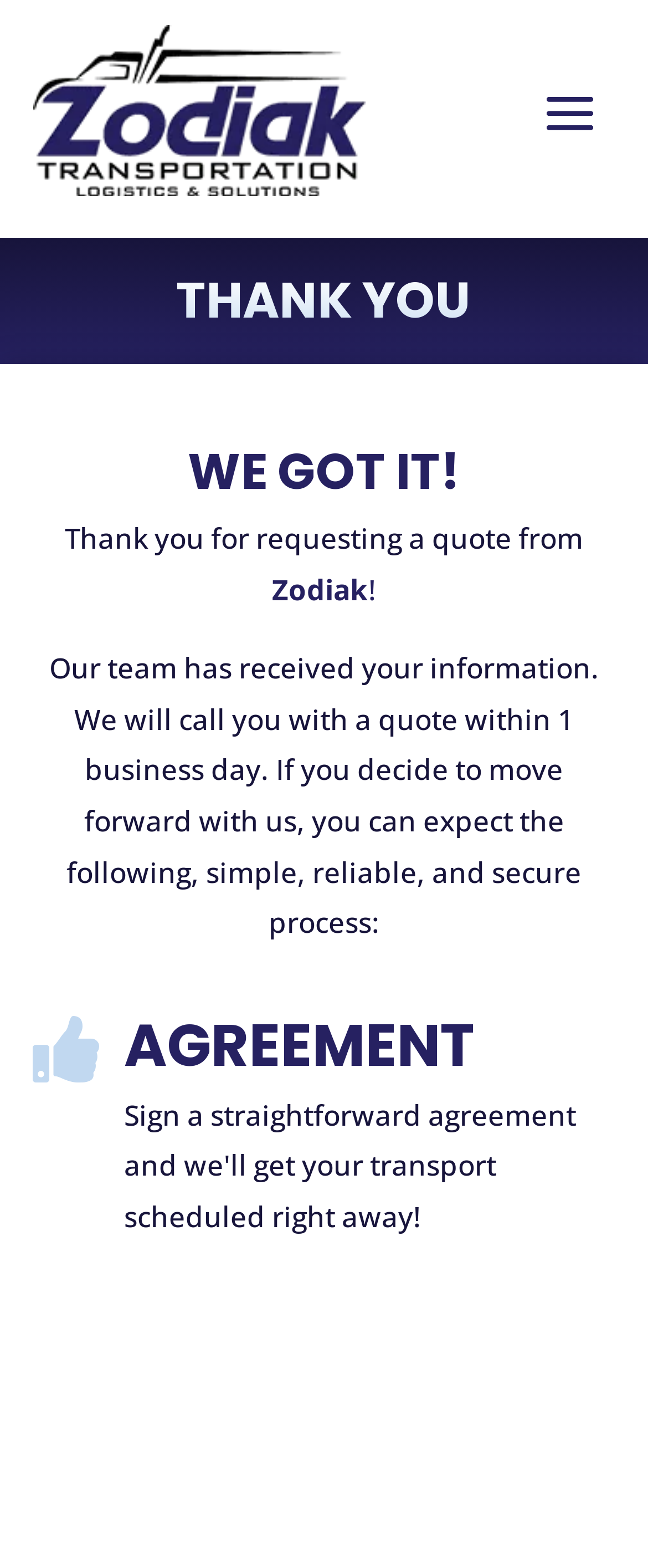Respond to the question below with a single word or phrase:
What is the company name?

Zodiak